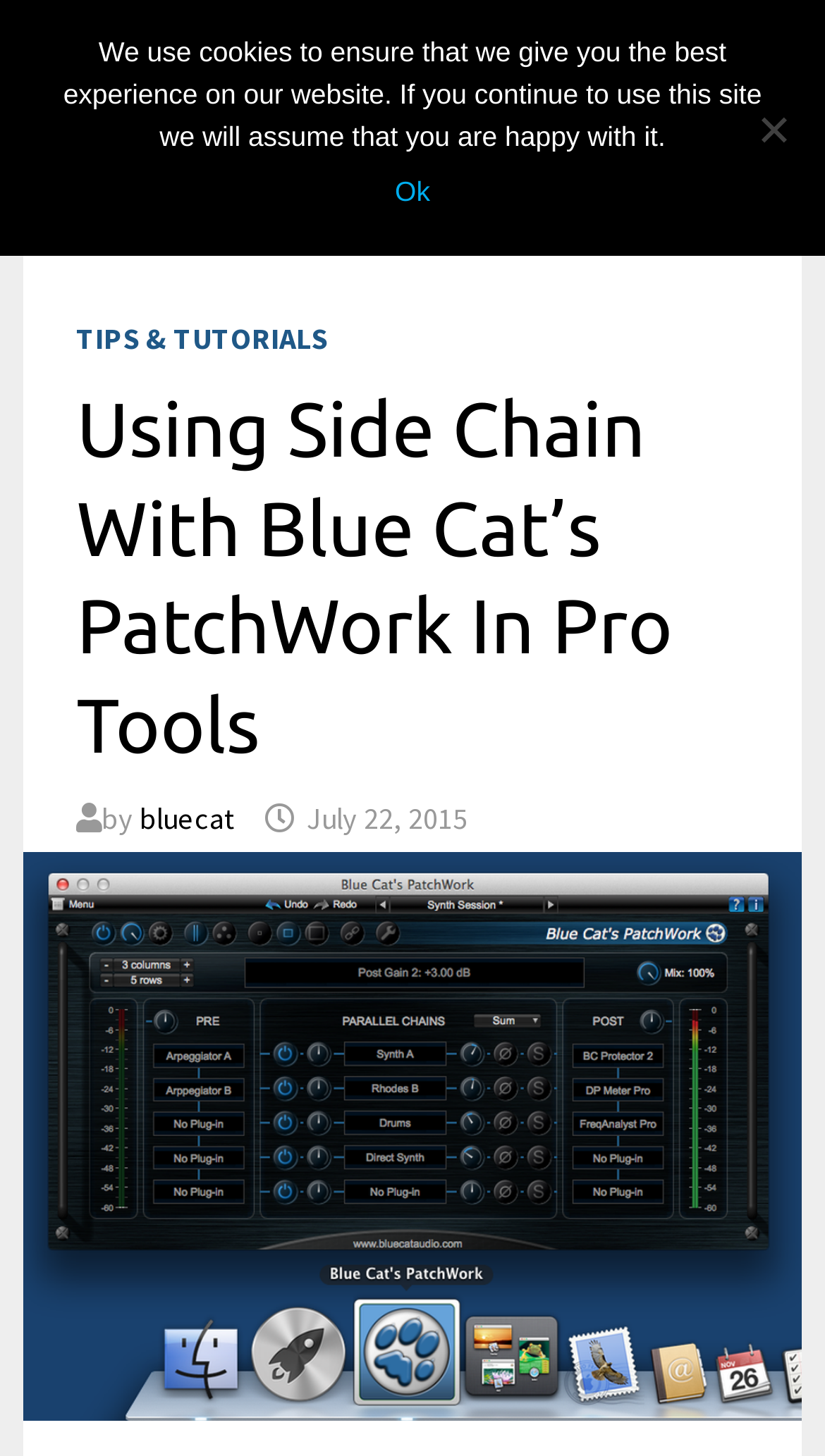Provide your answer in a single word or phrase: 
What is the category of the blog post?

TIPS & TUTORIALS